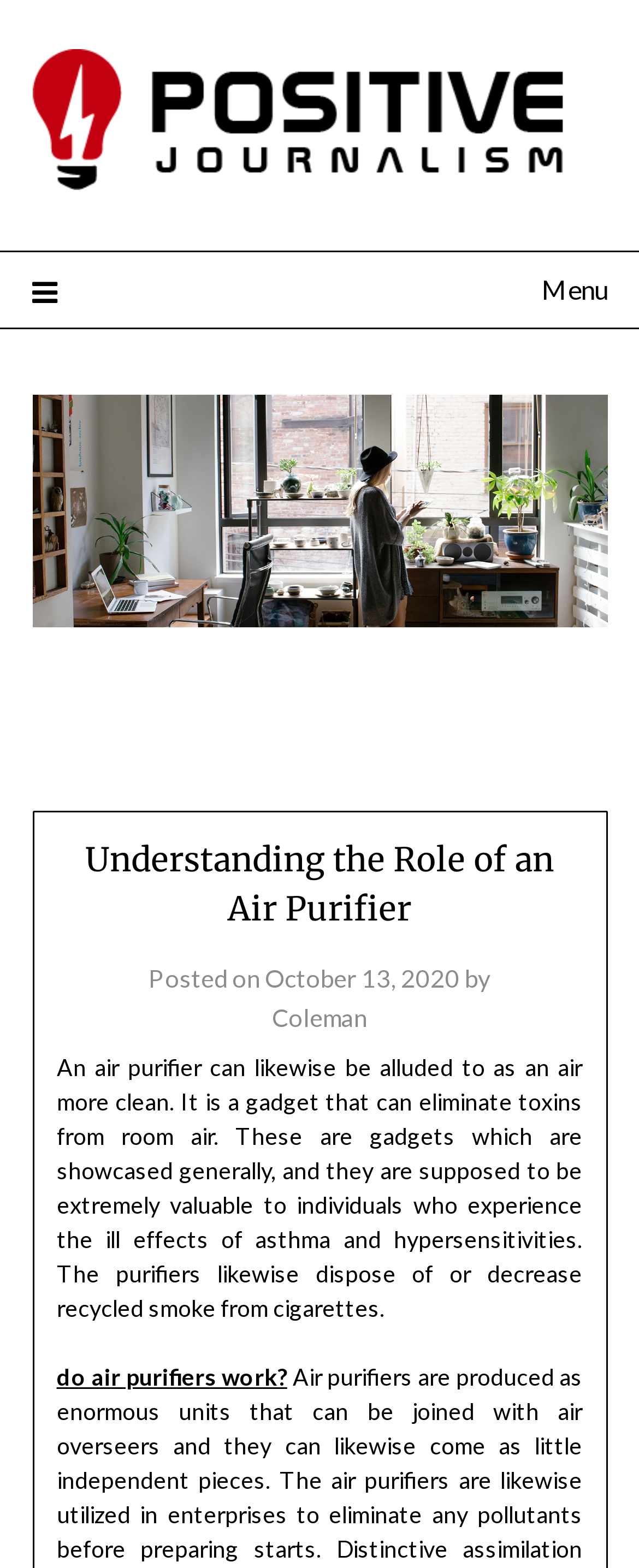Please find and give the text of the main heading on the webpage.

Understanding the Role of an Air Purifier